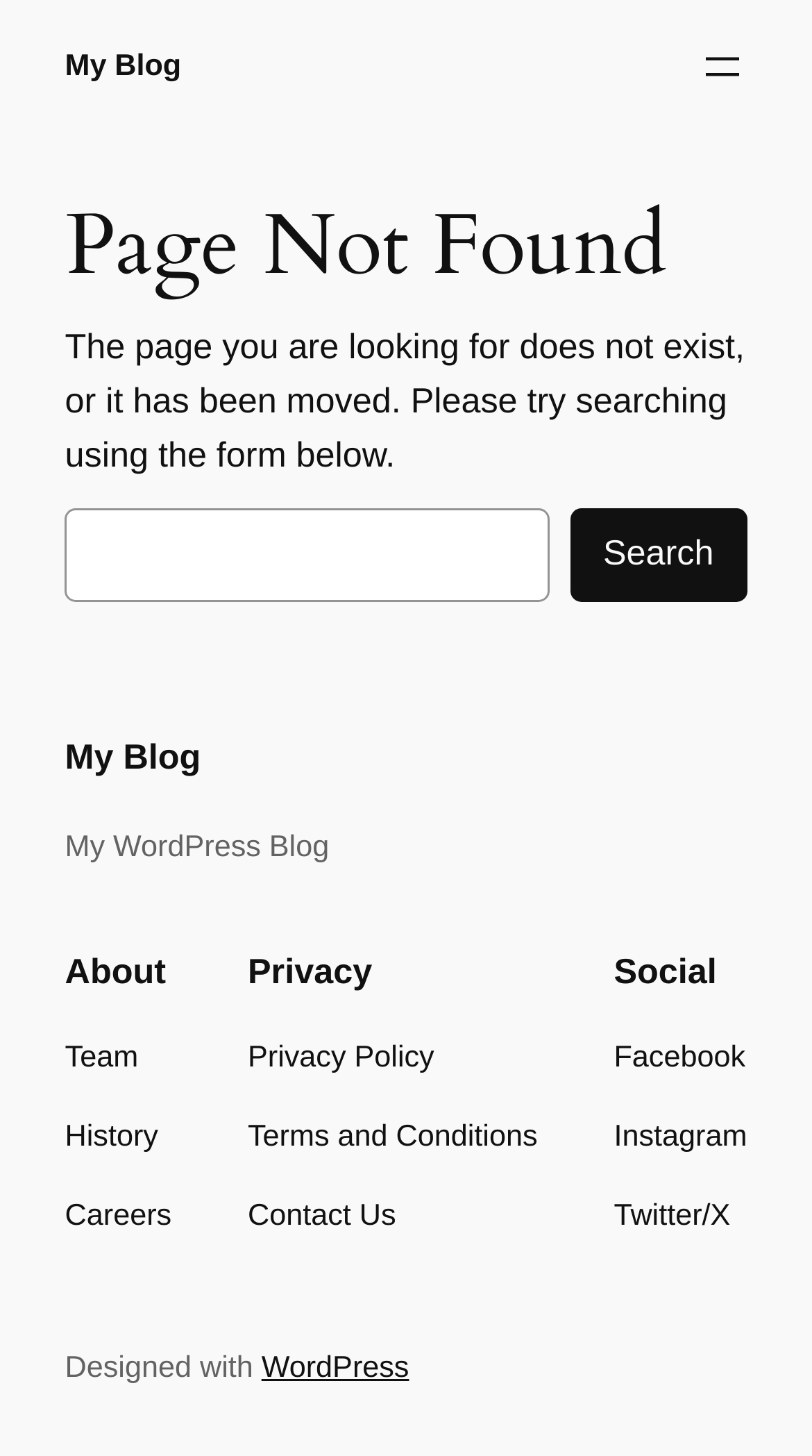Locate the UI element described by aria-label="Open menu" in the provided webpage screenshot. Return the bounding box coordinates in the format (top-left x, top-left y, bottom-right x, bottom-right y), ensuring all values are between 0 and 1.

[0.858, 0.029, 0.92, 0.063]